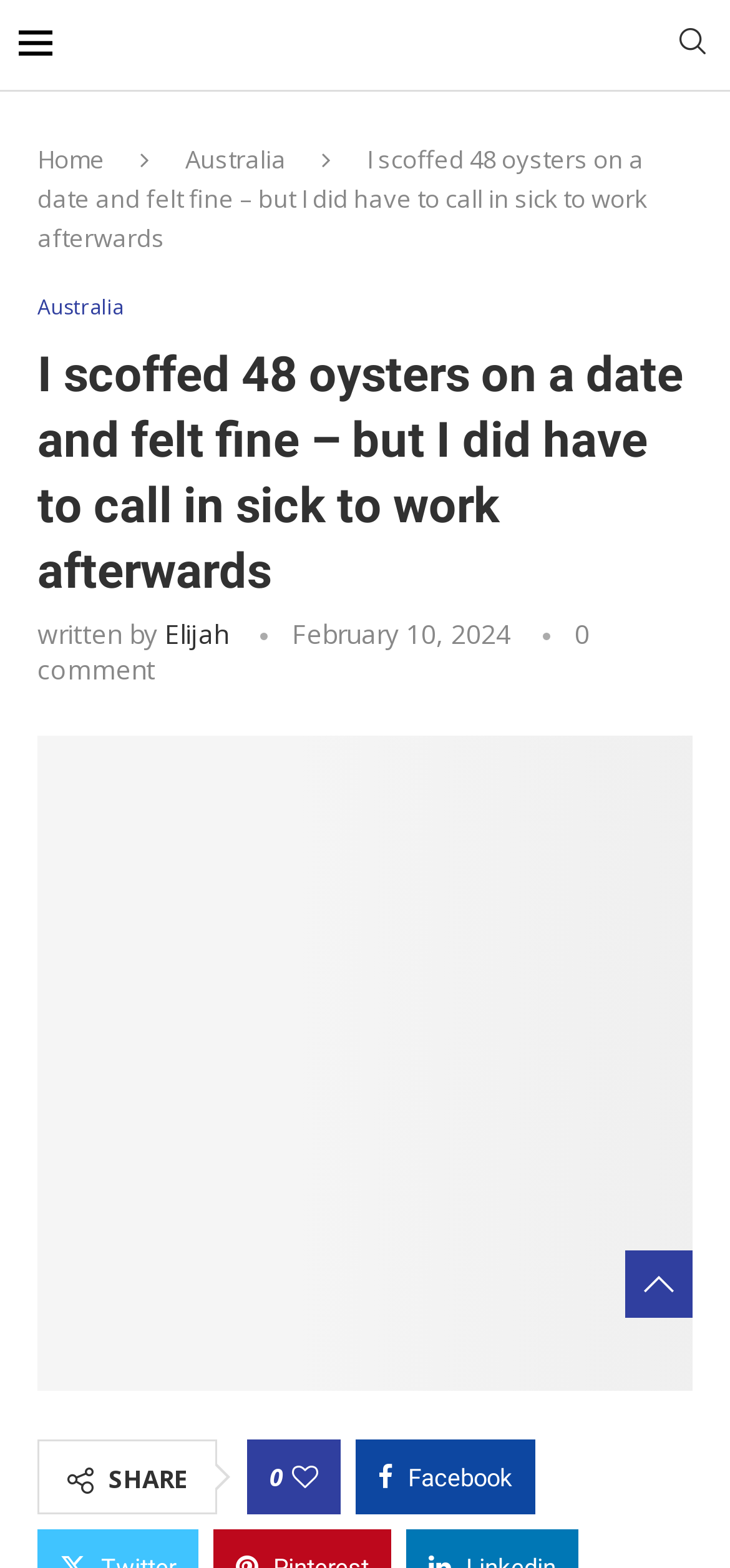Who wrote the article?
Kindly offer a detailed explanation using the data available in the image.

The author of the article is mentioned in the text 'written by' followed by the name 'Elijah', which is a link.